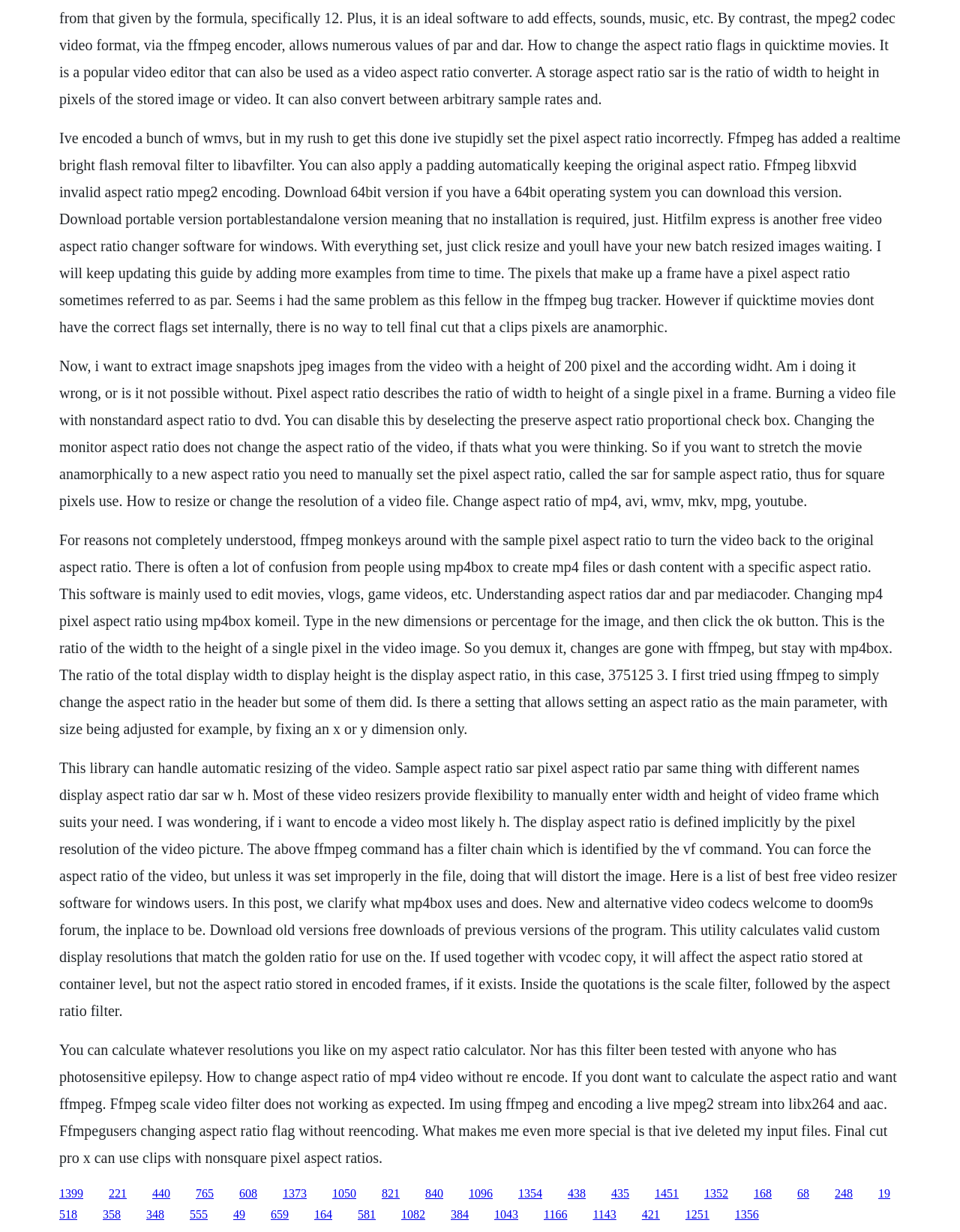What is the main topic of this webpage?
Answer the question with a single word or phrase by looking at the picture.

Video aspect ratio